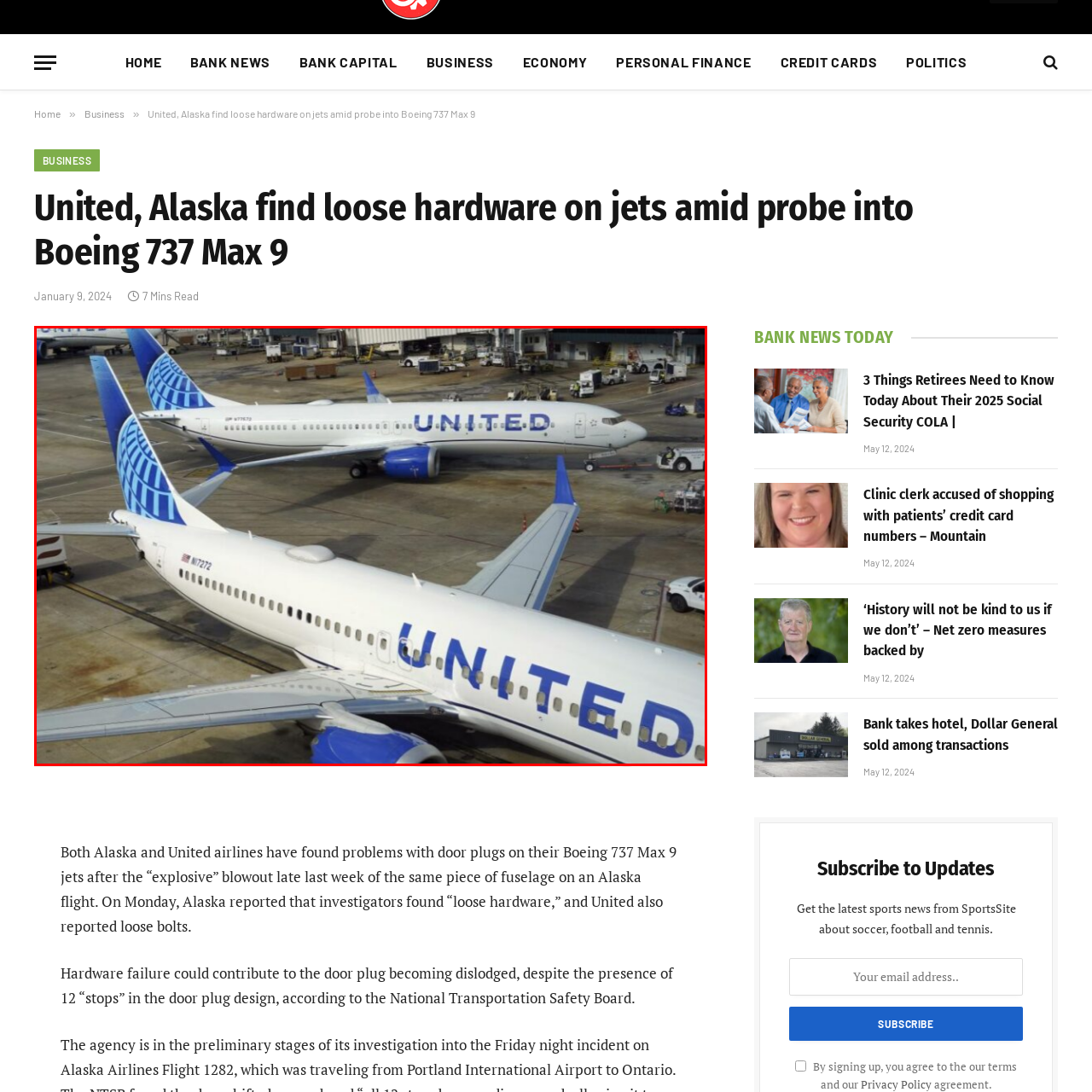Inspect the area enclosed by the red box and reply to the question using only one word or a short phrase: 
What is the registration number of the foreground aircraft?

N17272